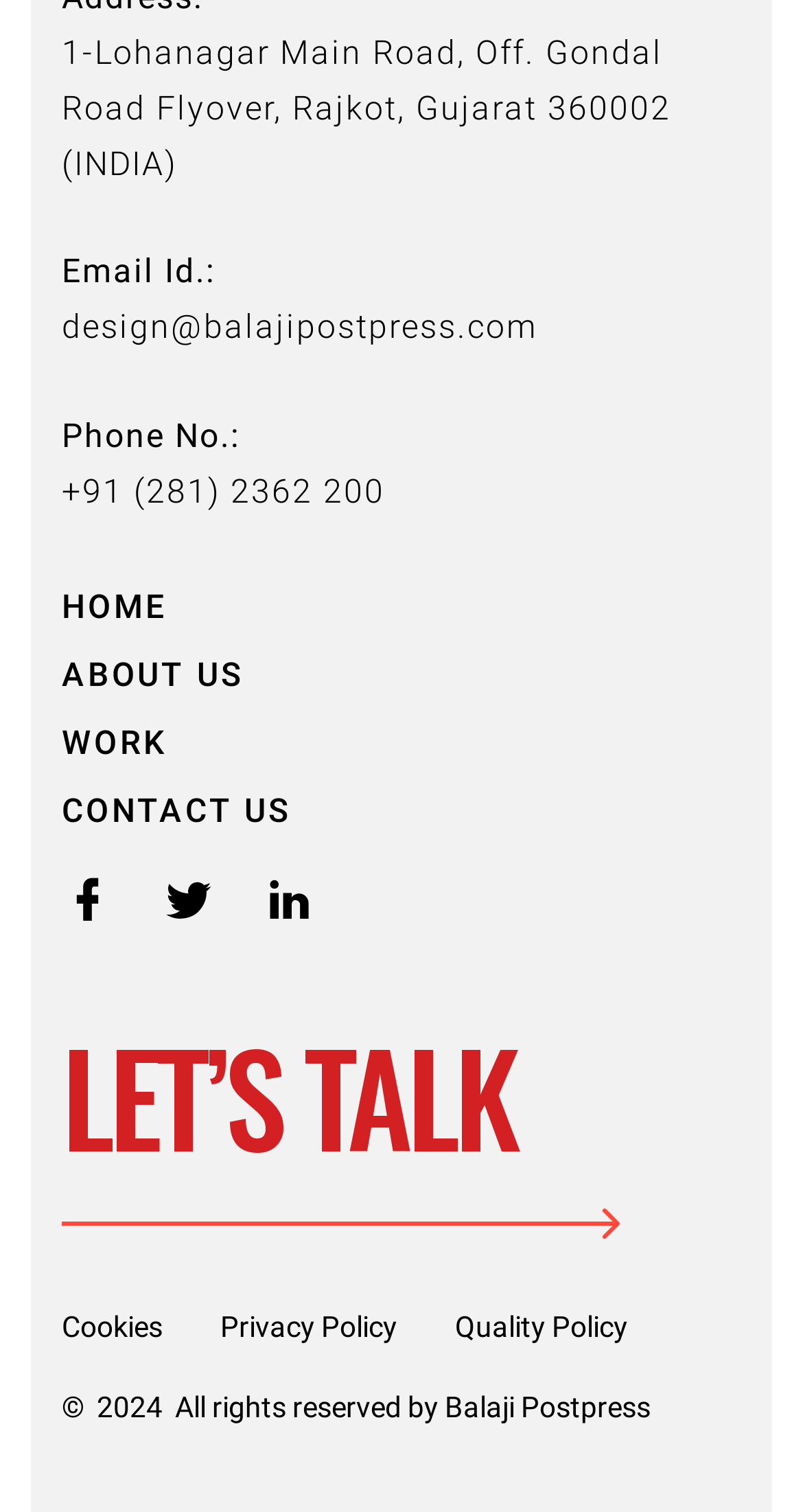What is the year of copyright for Balaji Postpress?
Please use the image to provide an in-depth answer to the question.

The year of copyright can be found at the bottom of the webpage, which is '2024'.